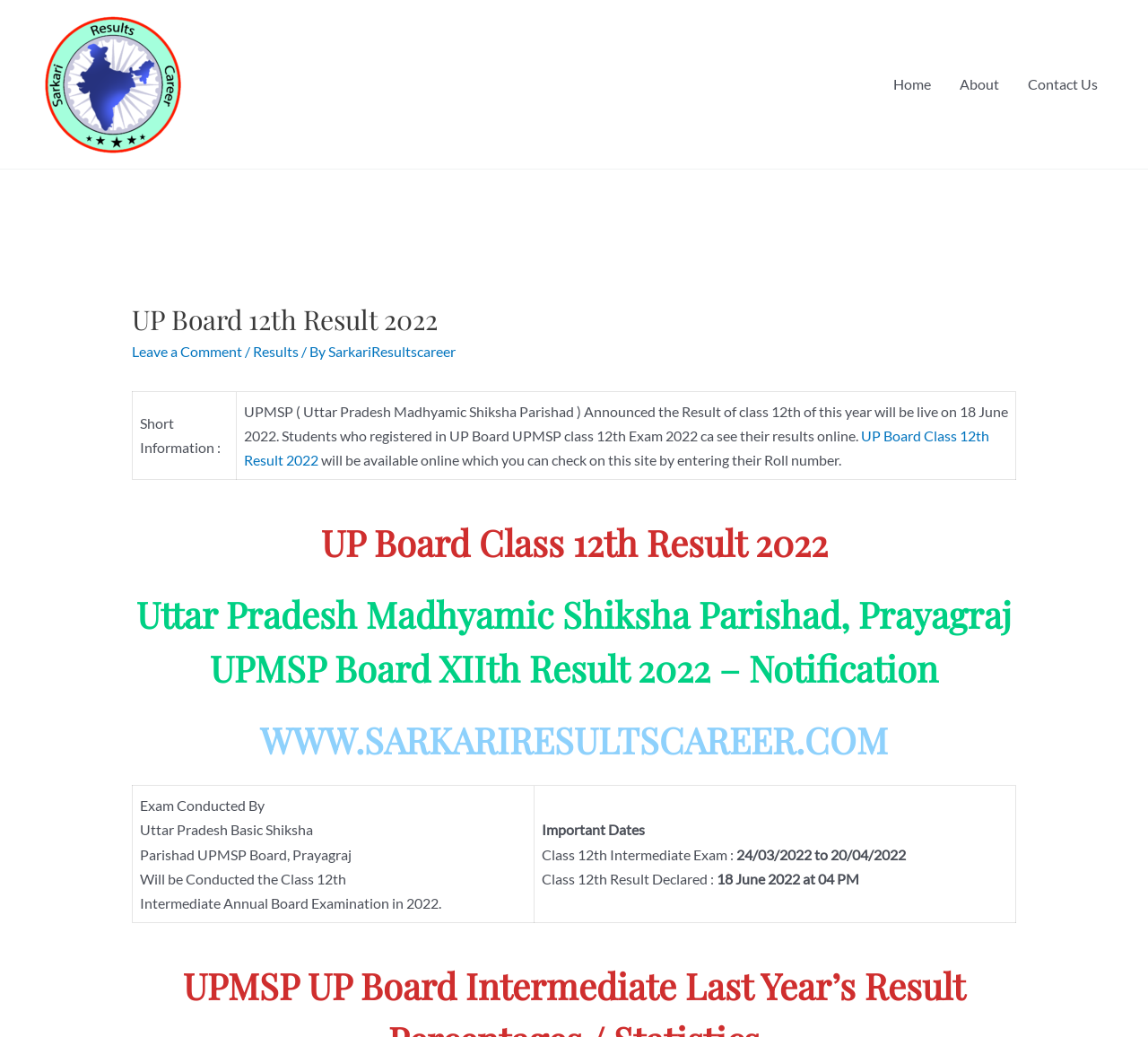Extract the primary header of the webpage and generate its text.

UP Board 12th Result 2022